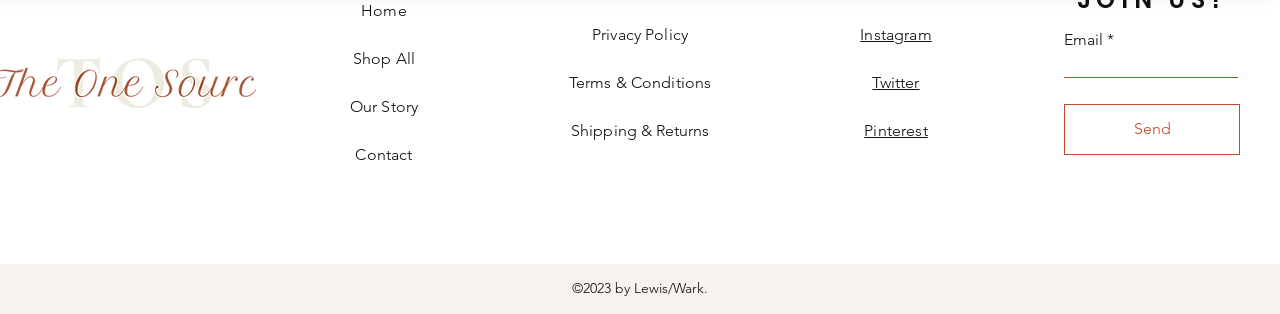Locate the bounding box coordinates of the element that should be clicked to execute the following instruction: "view our story".

[0.273, 0.309, 0.327, 0.369]